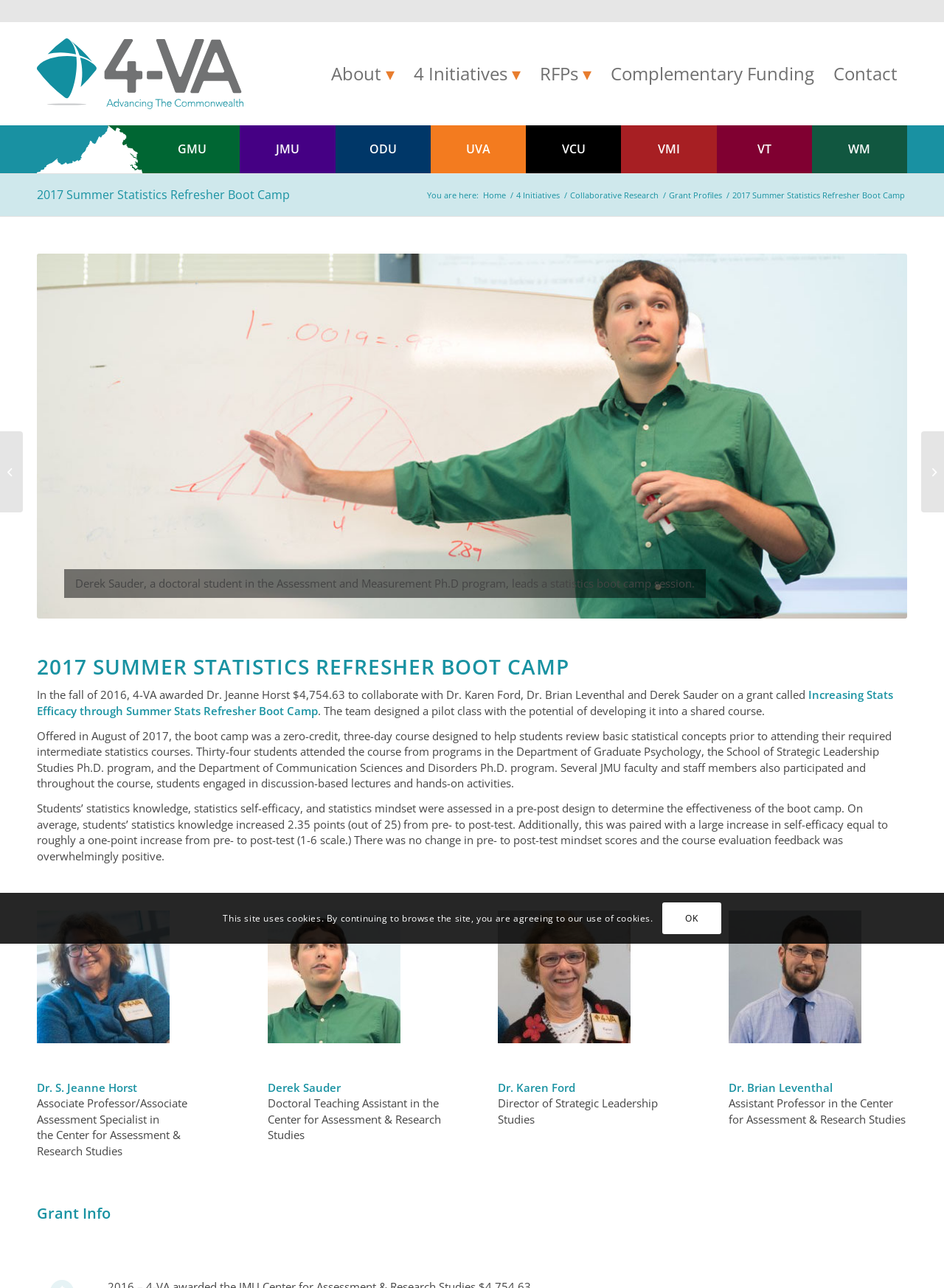Respond to the question below with a single word or phrase: What is the title of Dr. Karen Ford's position?

Director of Strategic Leadership Studies